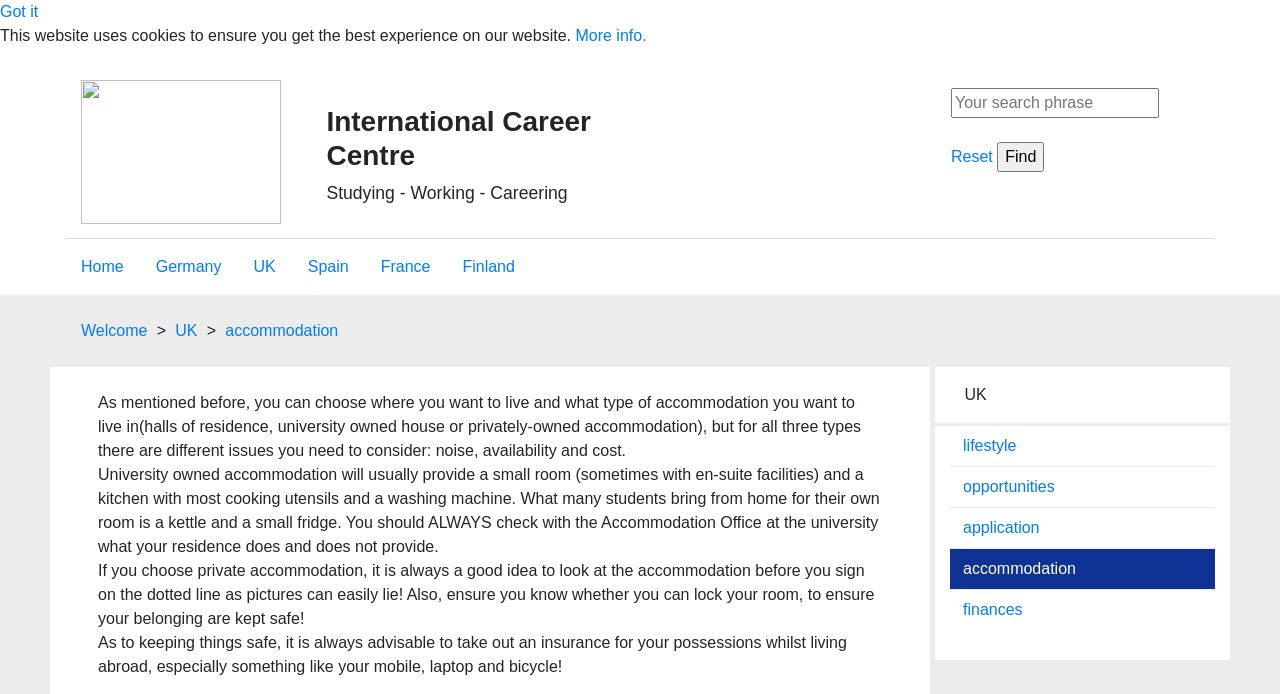Identify the bounding box coordinates of the clickable region necessary to fulfill the following instruction: "Search for people or pages". The bounding box coordinates should be four float numbers between 0 and 1, i.e., [left, top, right, bottom].

None